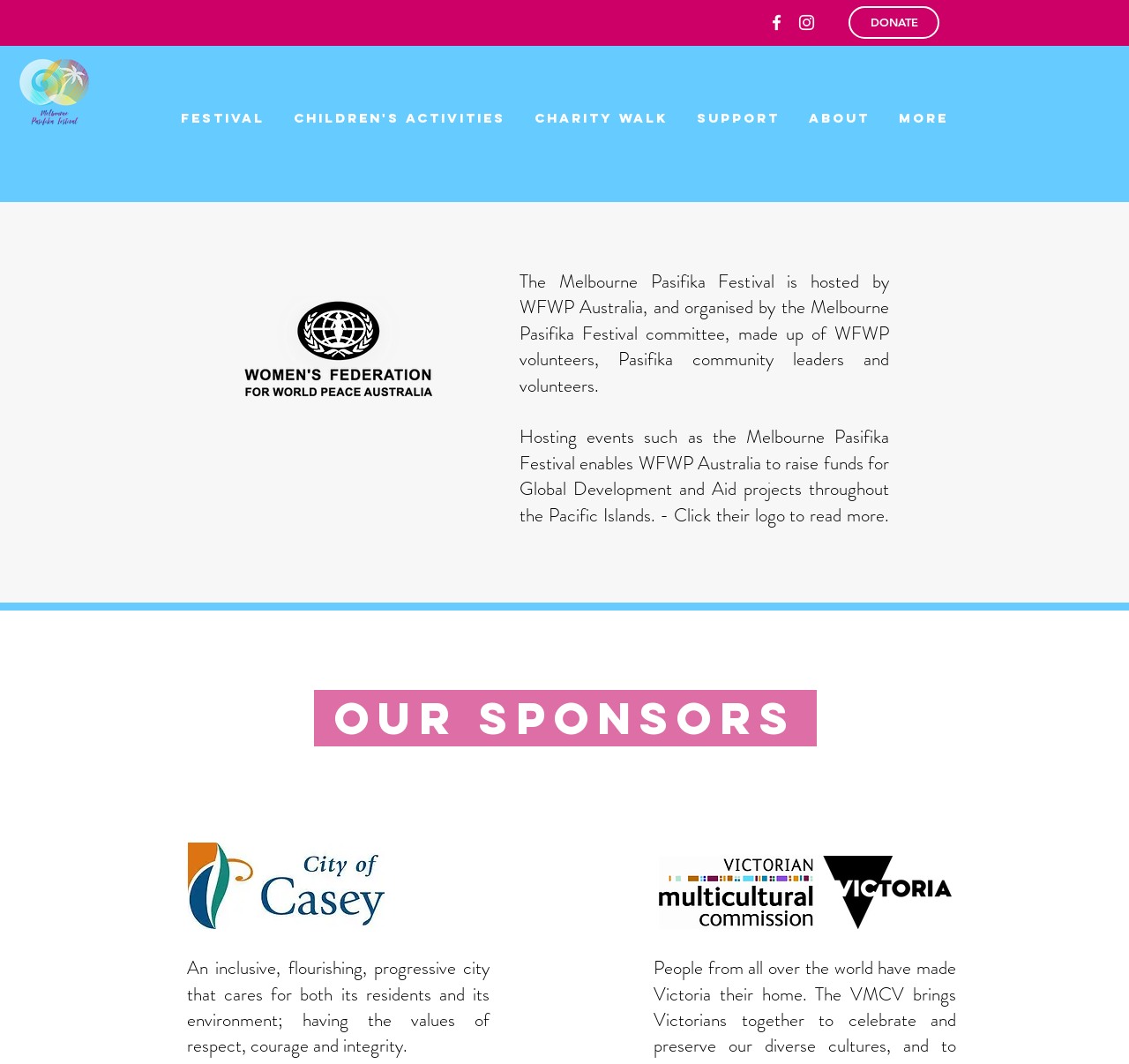Please respond to the question with a concise word or phrase:
What is the purpose of the Melbourne Pasifika Festival?

Raise funds for Global Development and Aid projects